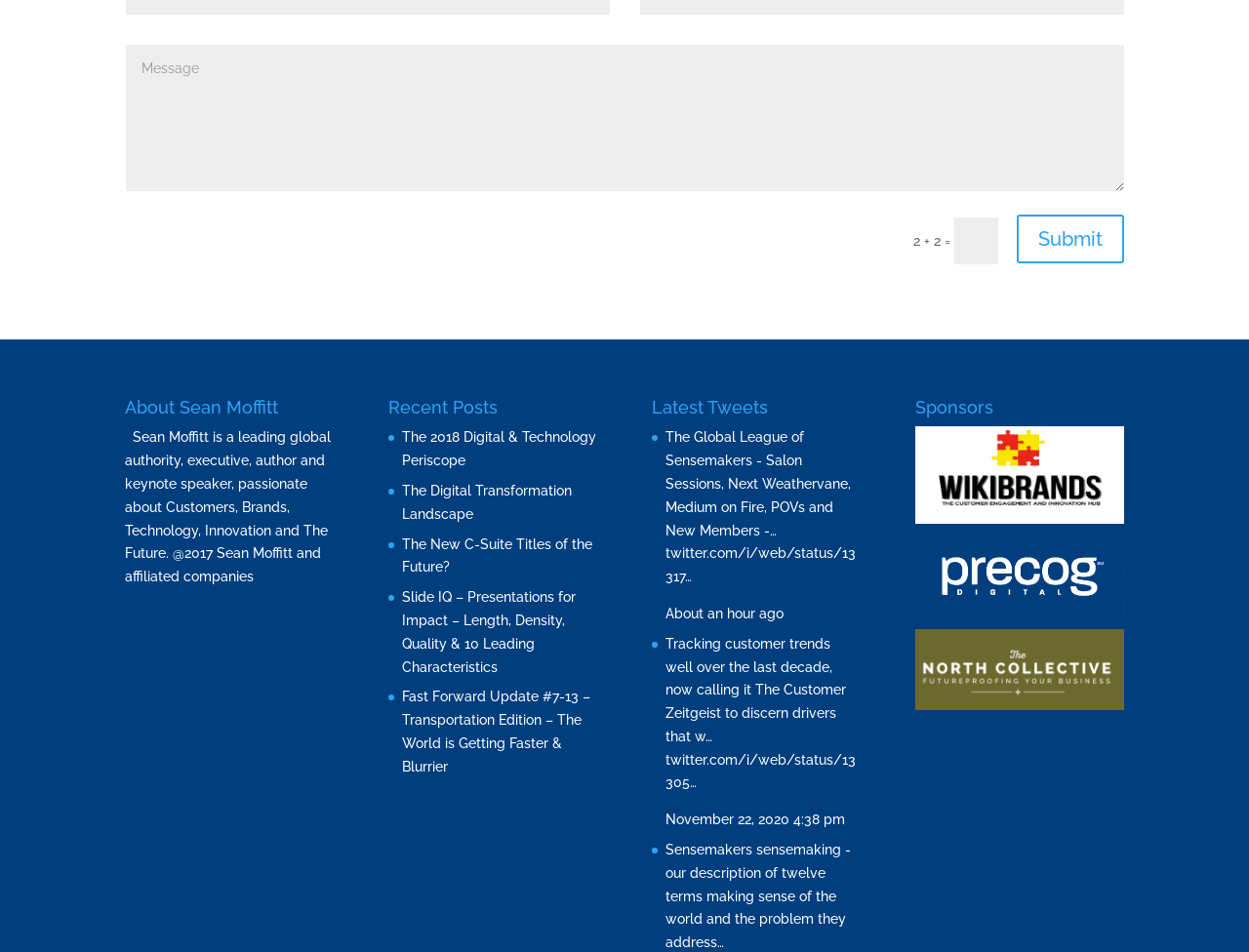Please identify the bounding box coordinates of the area that needs to be clicked to follow this instruction: "Explore the Sponsors section".

[0.733, 0.419, 0.9, 0.448]